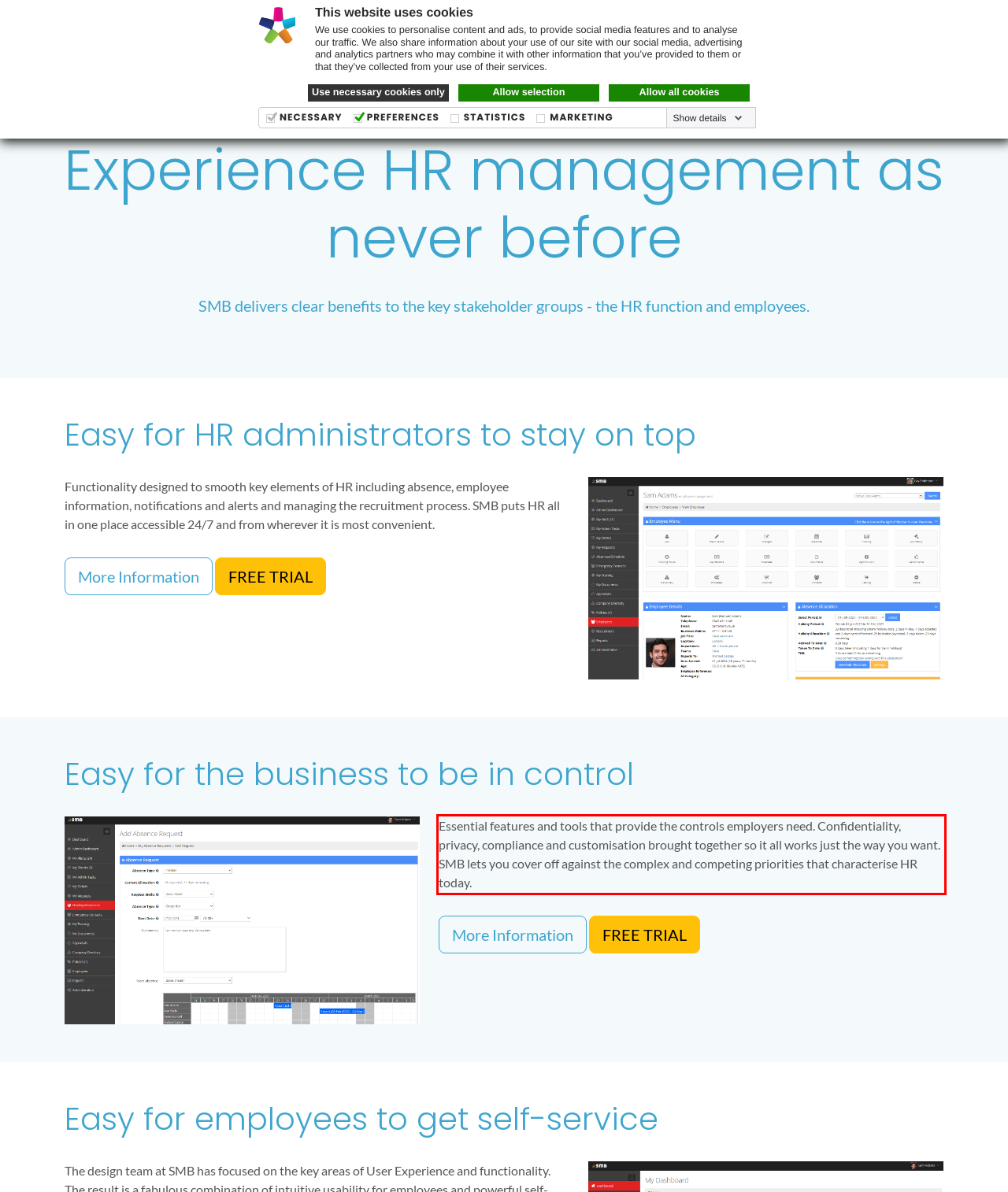Please look at the screenshot provided and find the red bounding box. Extract the text content contained within this bounding box.

Essential features and tools that provide the controls employers need. Confidentiality, privacy, compliance and customisation brought together so it all works just the way you want. SMB lets you cover off against the complex and competing priorities that characterise HR today.